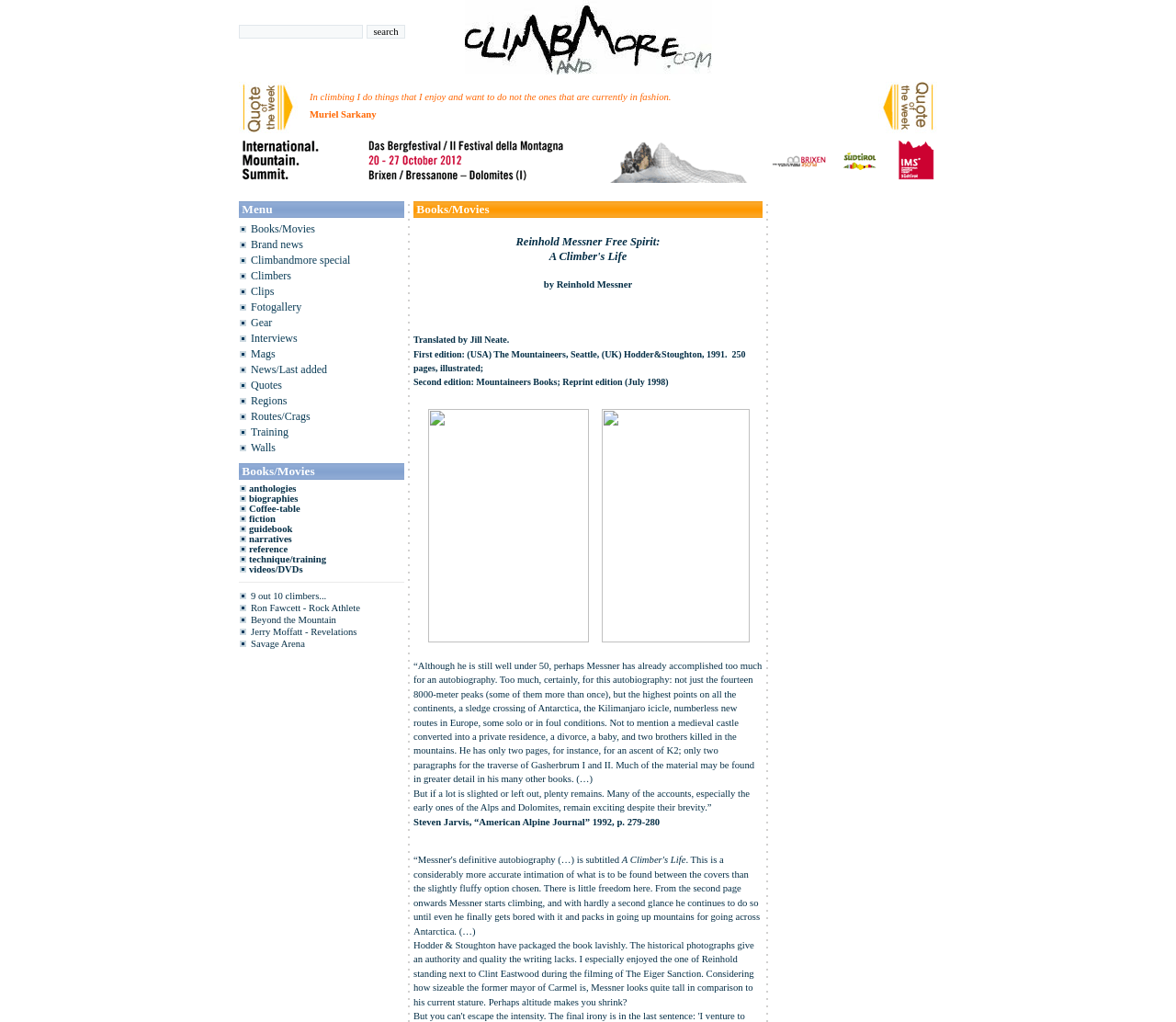Please identify the bounding box coordinates of the element that needs to be clicked to execute the following command: "Search for something". Provide the bounding box using four float numbers between 0 and 1, formatted as [left, top, right, bottom].

None